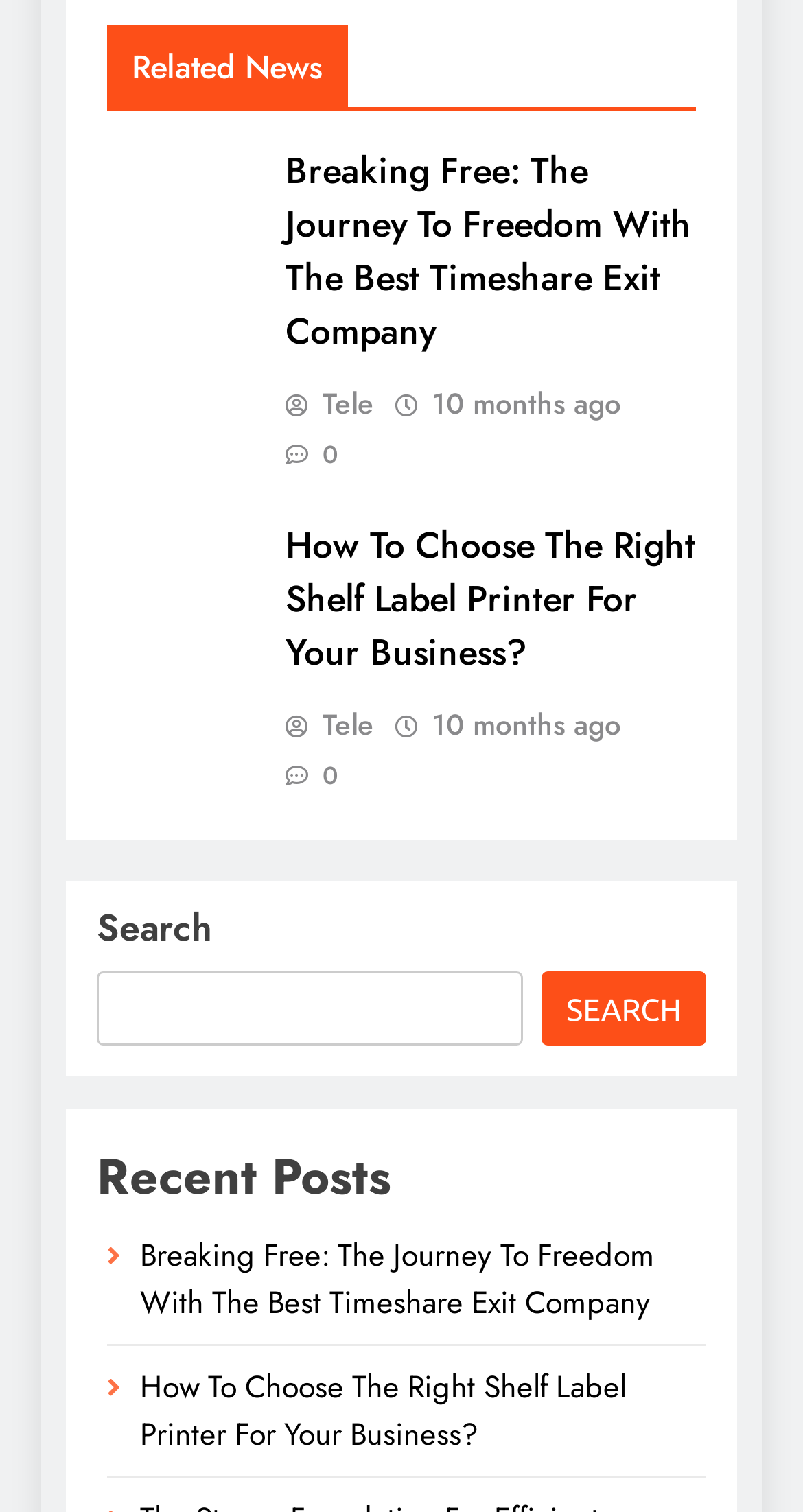Pinpoint the bounding box coordinates of the clickable element to carry out the following instruction: "Click on Tele."

[0.355, 0.254, 0.465, 0.281]